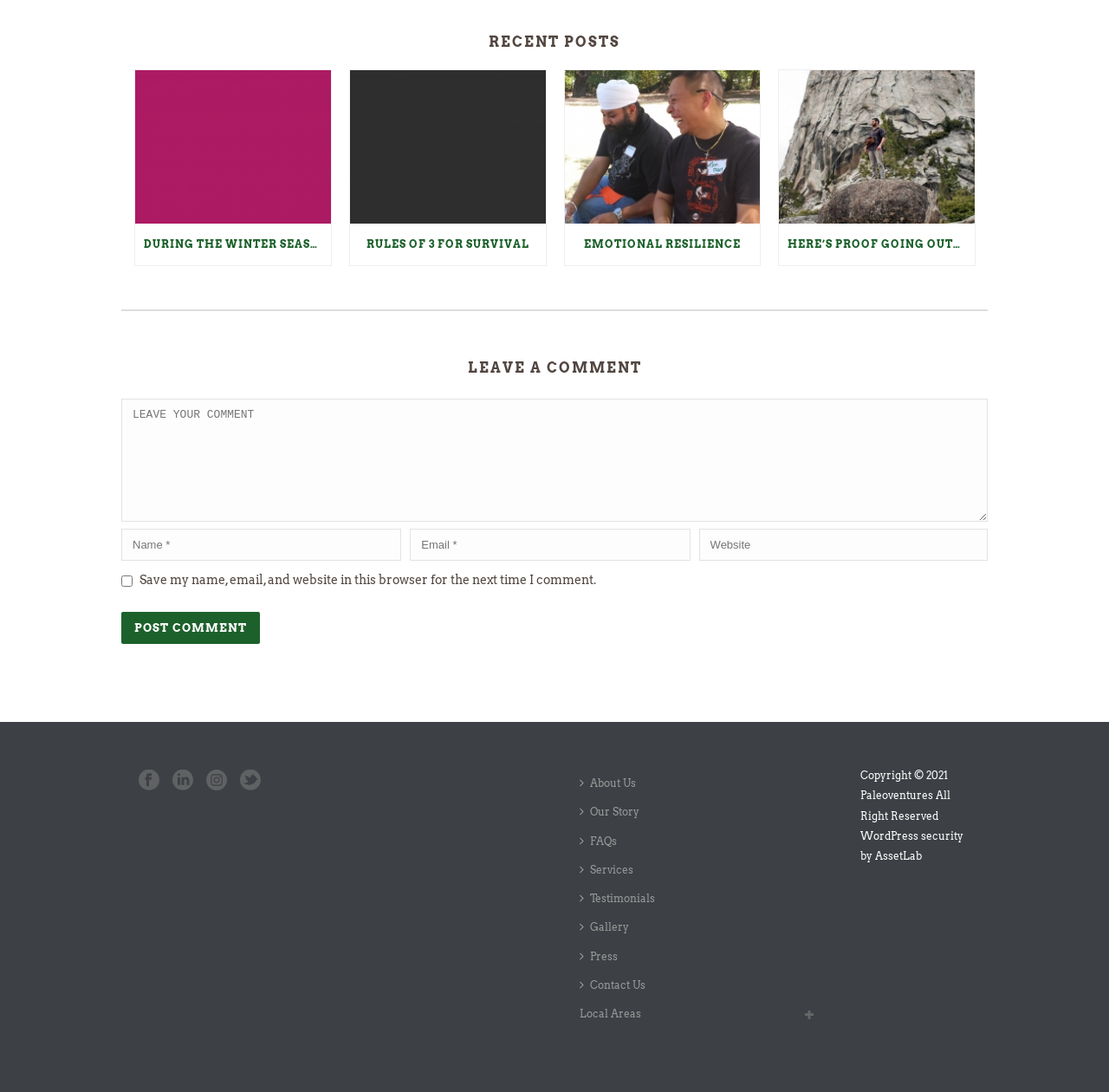Kindly provide the bounding box coordinates of the section you need to click on to fulfill the given instruction: "Read the 'Rules of 3 for Survival' post".

[0.315, 0.064, 0.492, 0.205]